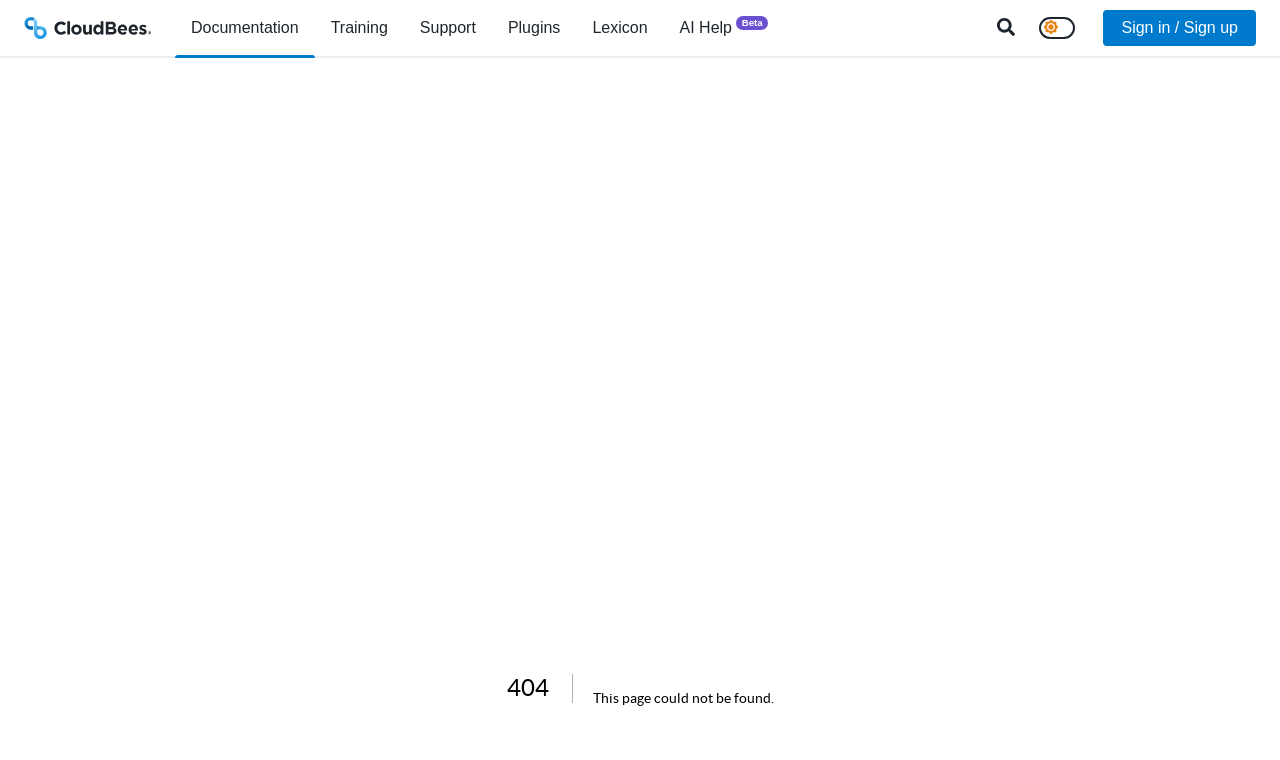Locate the bounding box coordinates of the element I should click to achieve the following instruction: "Click the 'public sector' link to view related posts".

None